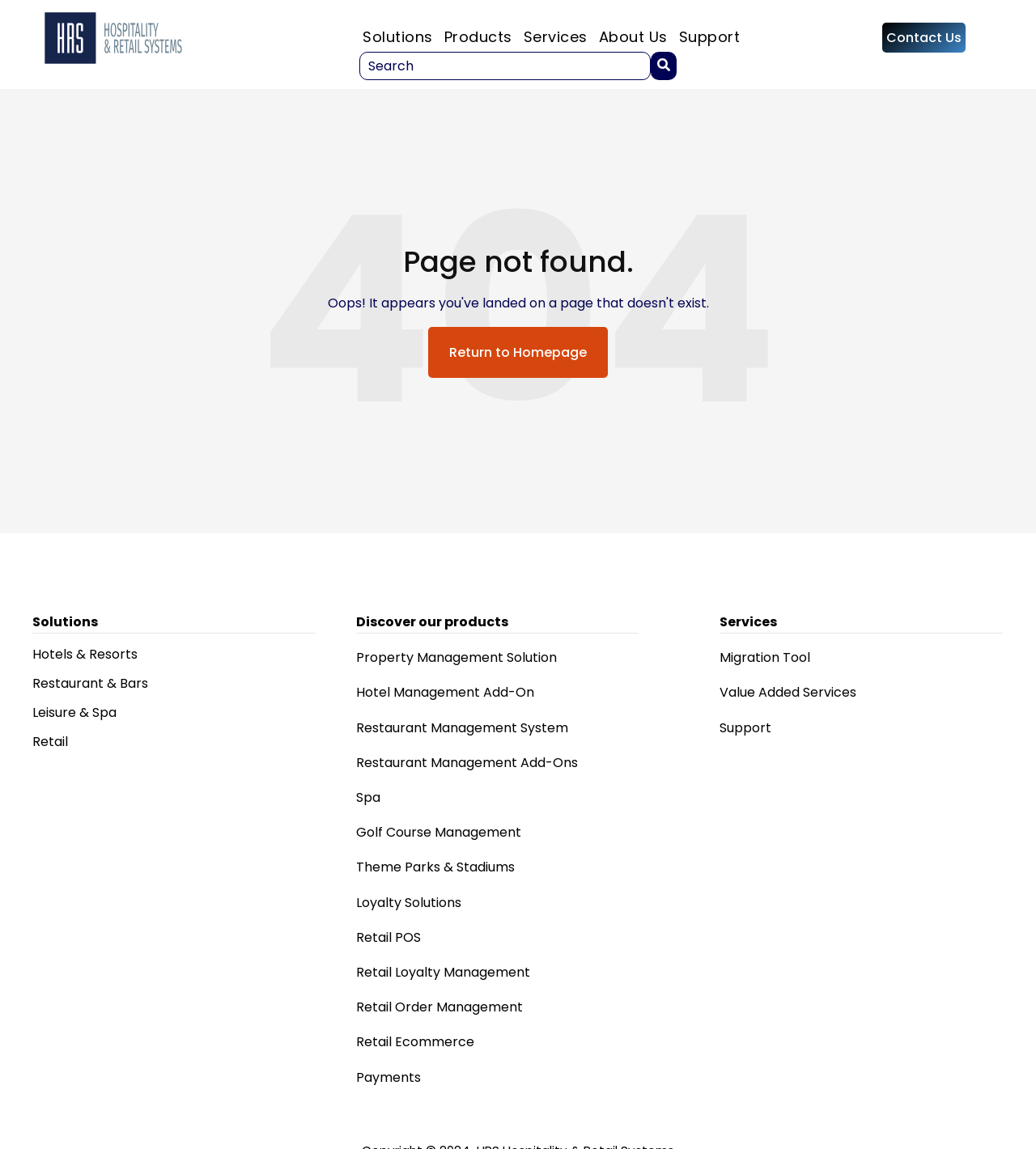Please provide the main heading of the webpage content.

Page not found.